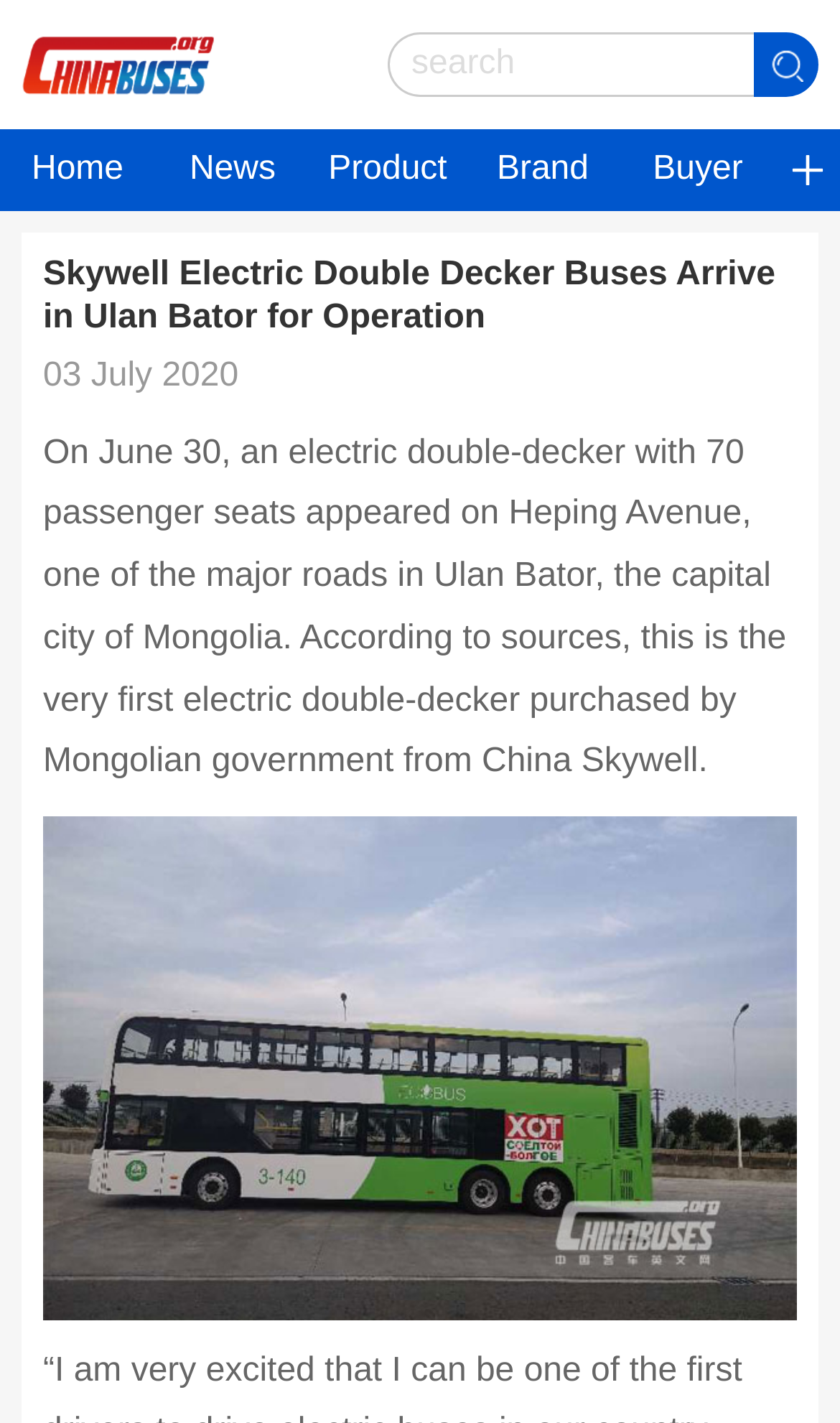Locate the bounding box of the user interface element based on this description: "Buyer".

[0.777, 0.106, 0.884, 0.132]